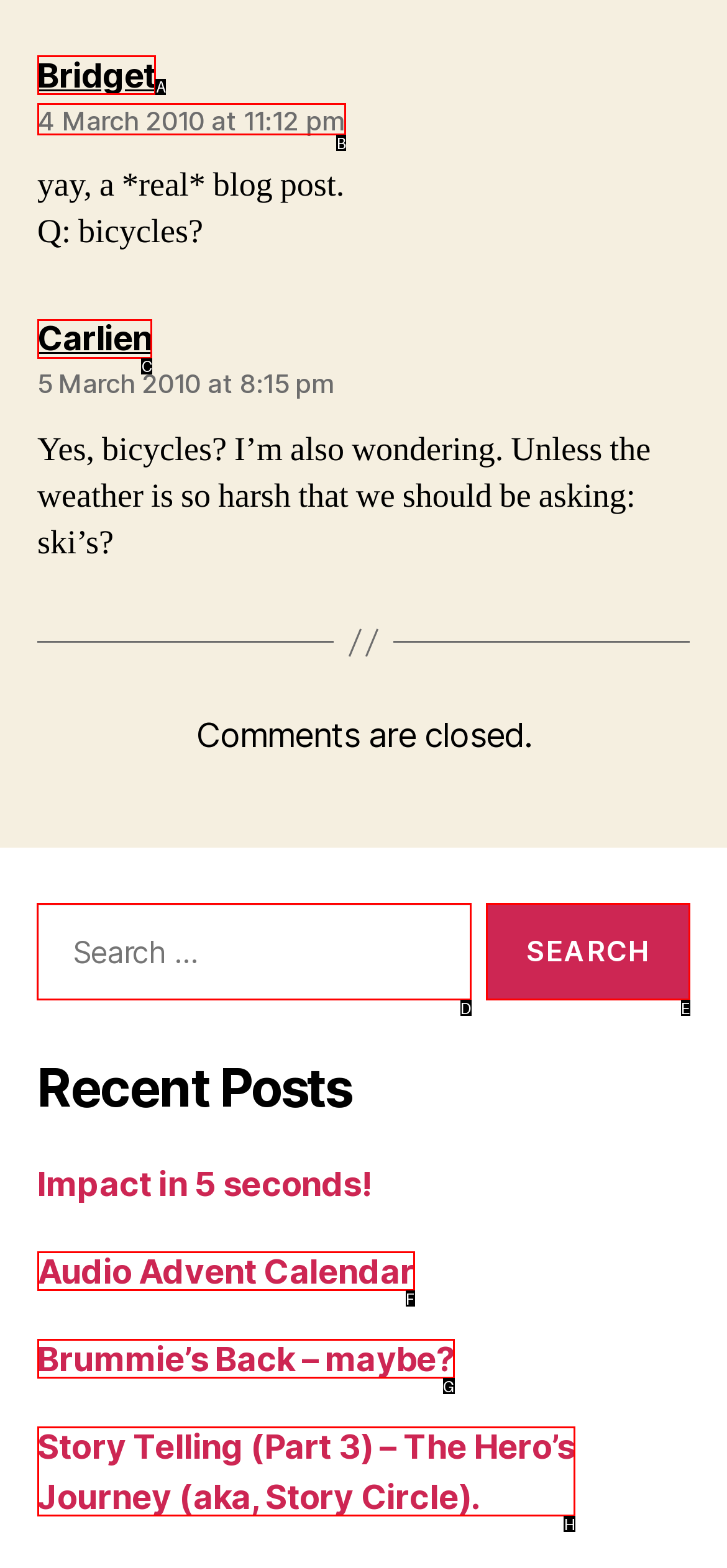Tell me which option I should click to complete the following task: Search for something Answer with the option's letter from the given choices directly.

D